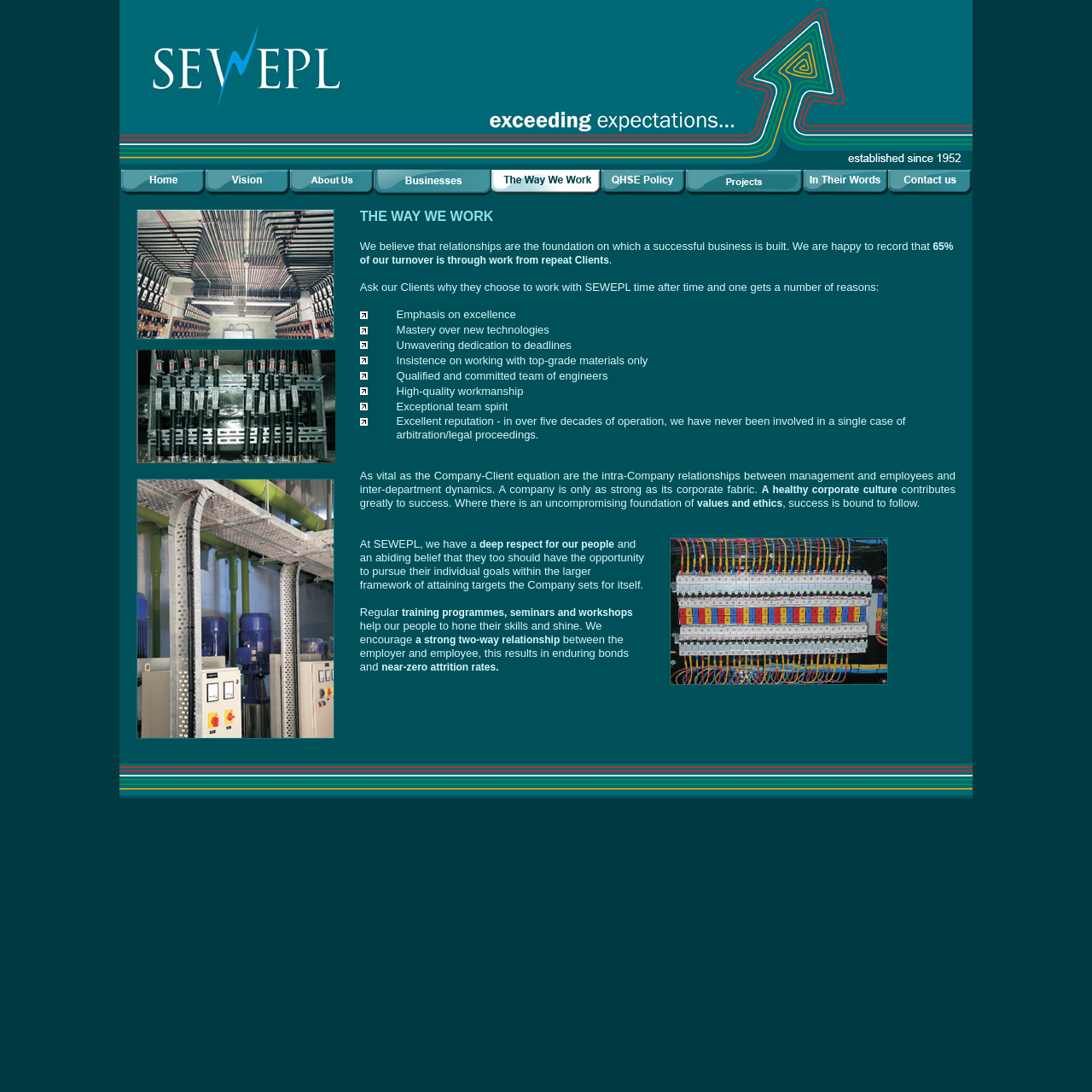How many images are on the webpage?
Give a single word or phrase answer based on the content of the image.

Multiple